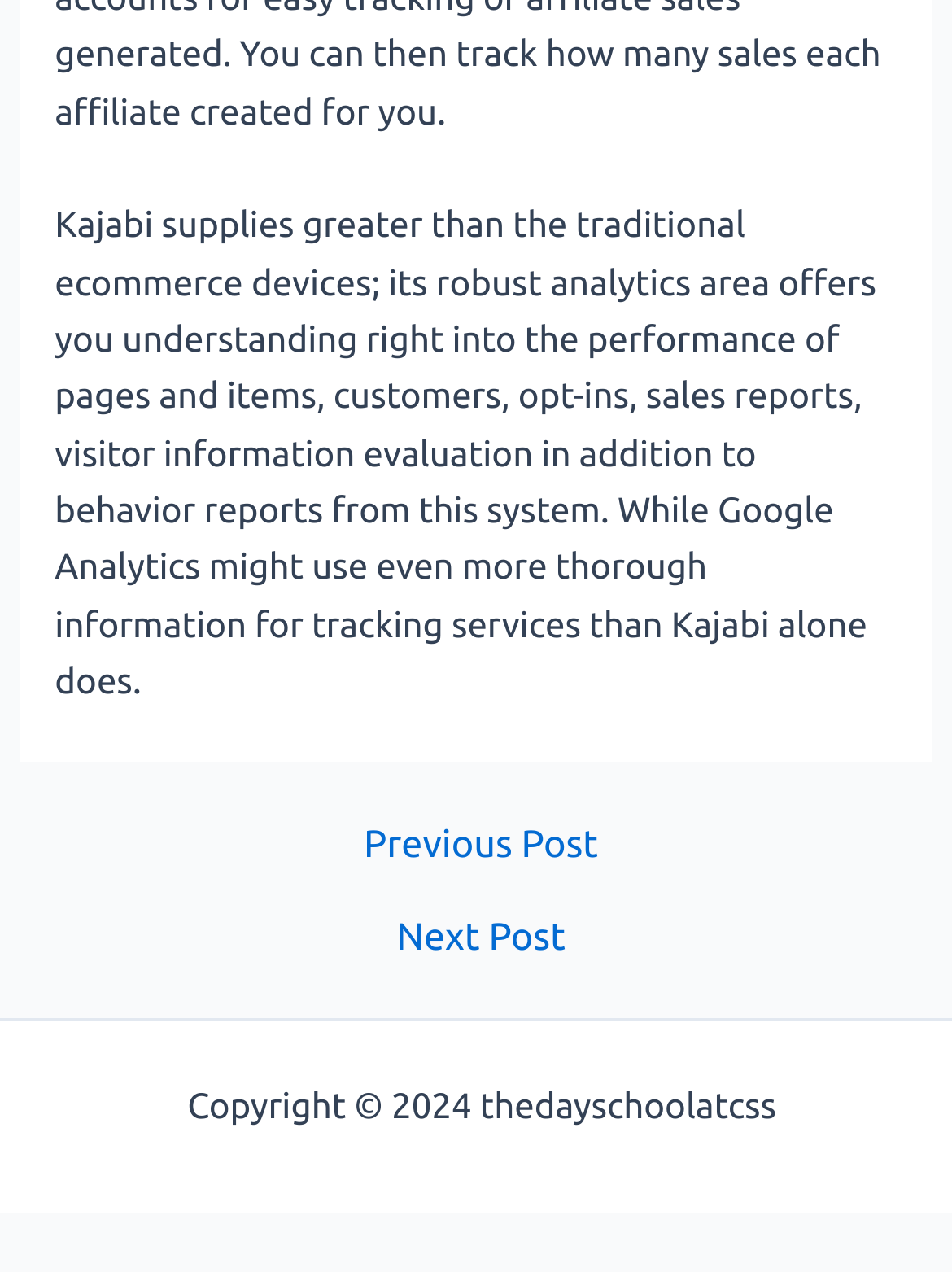Please provide the bounding box coordinates for the UI element as described: "Next Post →". The coordinates must be four floats between 0 and 1, represented as [left, top, right, bottom].

[0.025, 0.722, 0.985, 0.752]